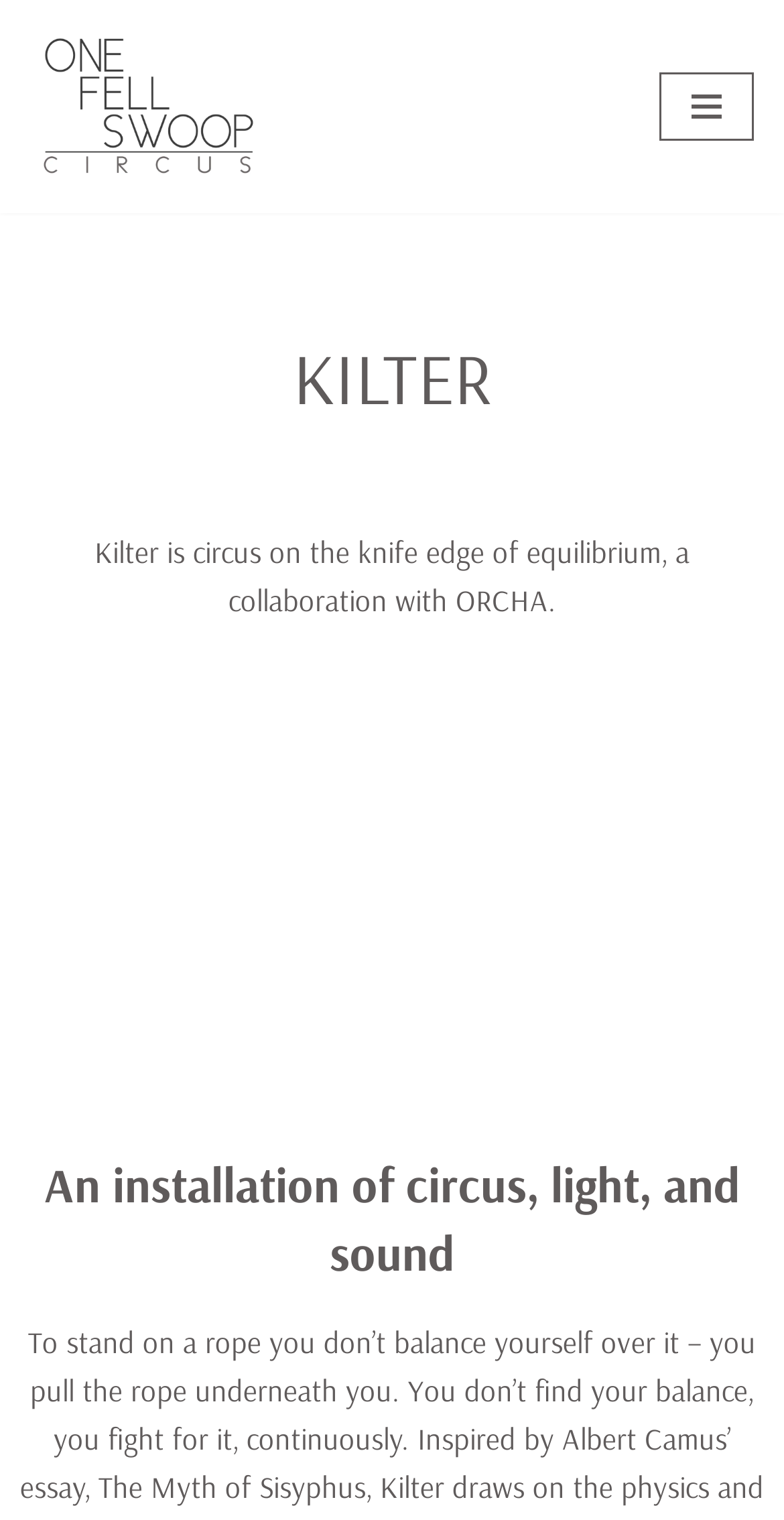Respond to the following query with just one word or a short phrase: 
What is the name of the trailer?

Kilter Trailer